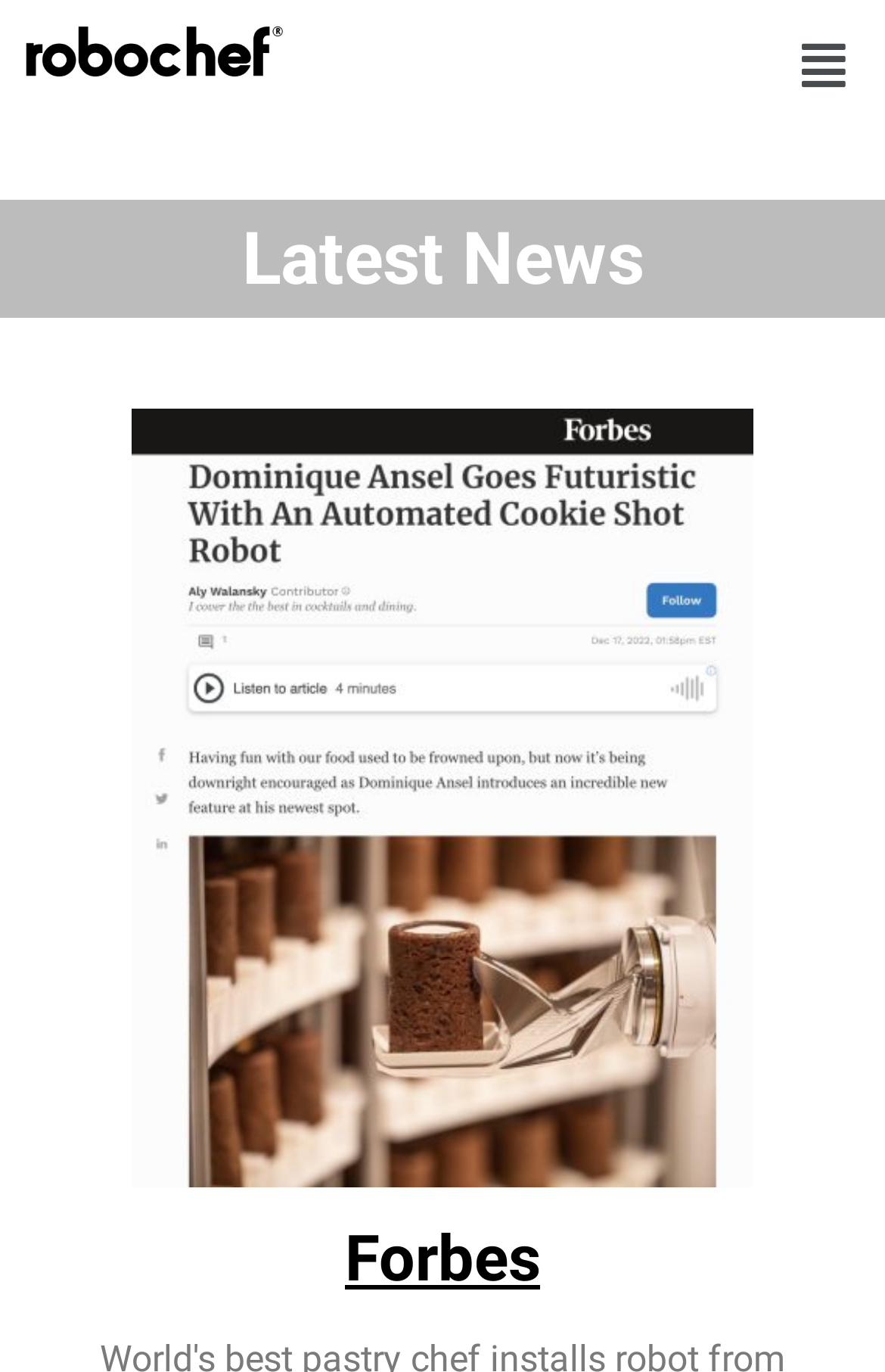How many news articles are displayed on this page?
Please provide a single word or phrase answer based on the image.

One